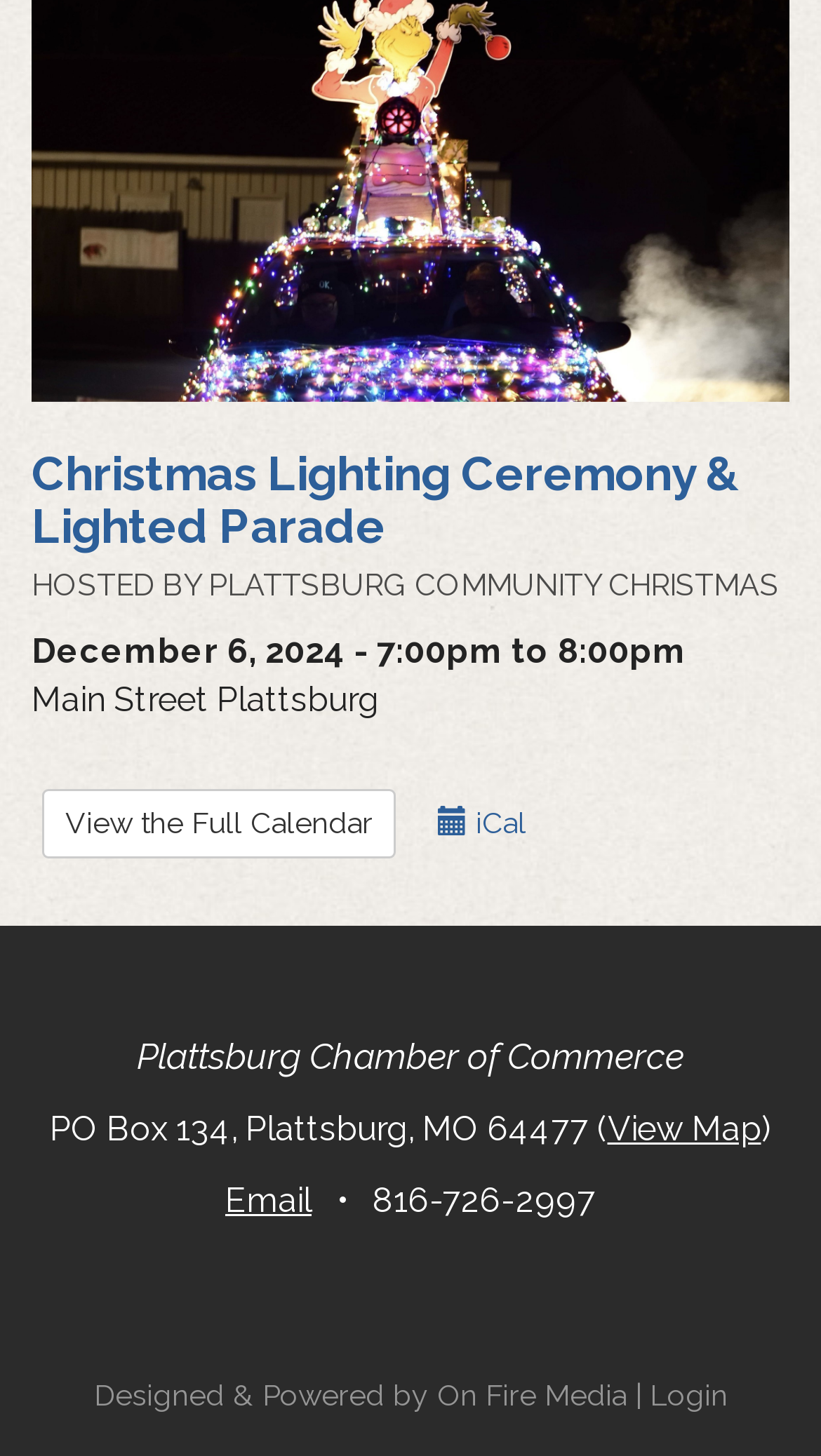Kindly determine the bounding box coordinates of the area that needs to be clicked to fulfill this instruction: "Login".

[0.791, 0.703, 0.886, 0.726]